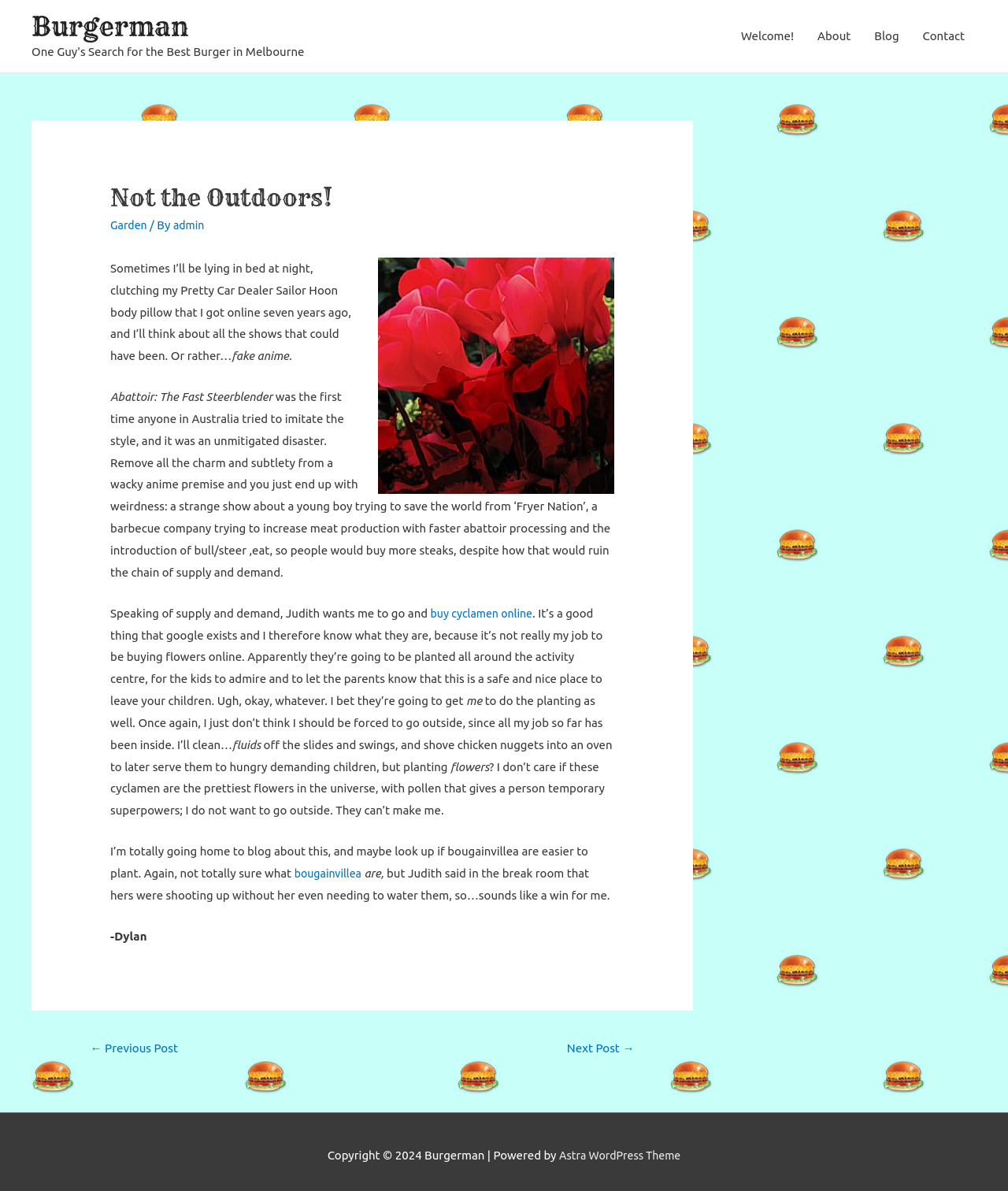Identify and provide the main heading of the webpage.

Not the Outdoors!